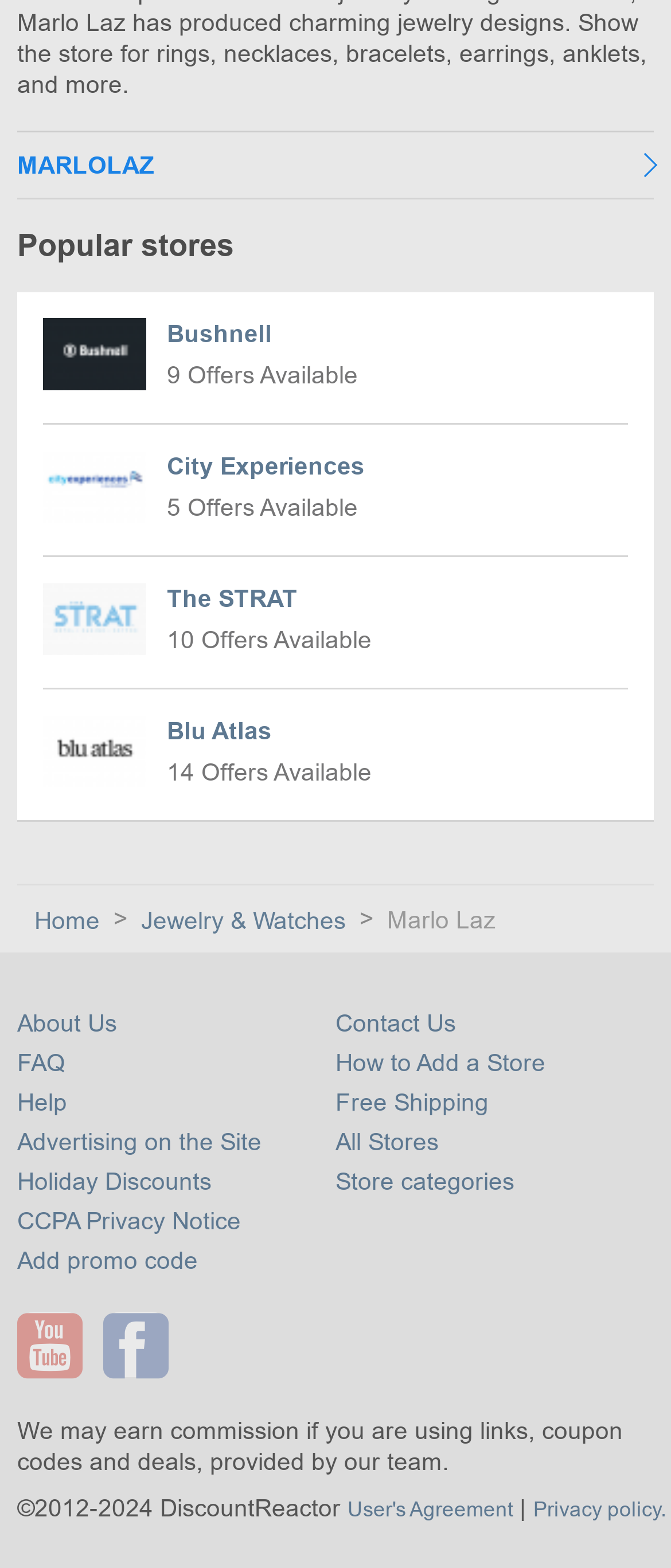Where is the 'About Us' link located?
Please provide a detailed answer to the question.

The 'About Us' link is located at the top left of the webpage, as indicated by its bounding box coordinates [0.026, 0.644, 0.174, 0.661].